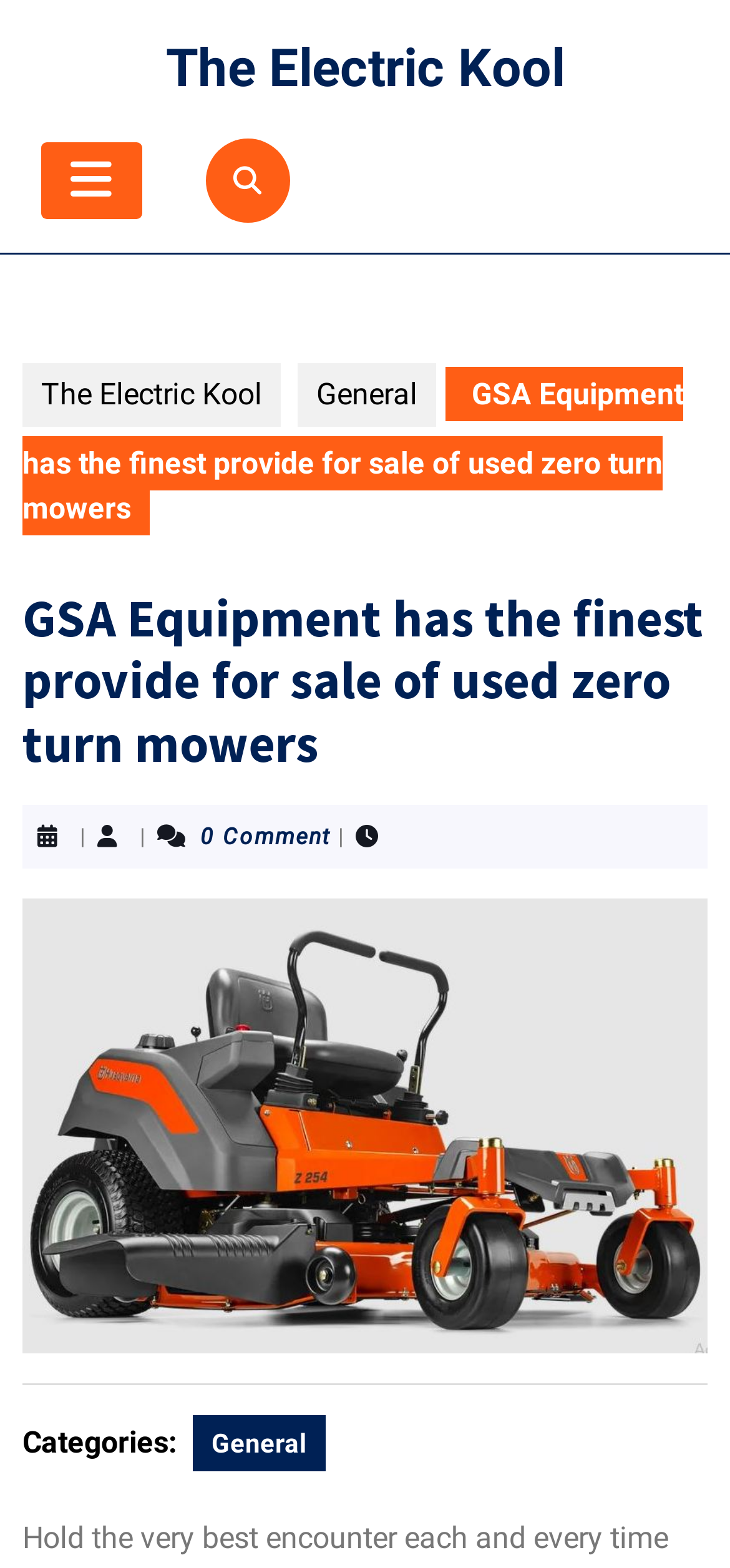Using the provided element description "The Electric Kool", determine the bounding box coordinates of the UI element.

[0.227, 0.024, 0.773, 0.063]